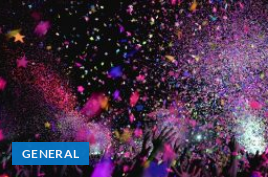What is the purpose of the text overlay 'GENERAL'?
Based on the visual, give a brief answer using one word or a short phrase.

Provides context